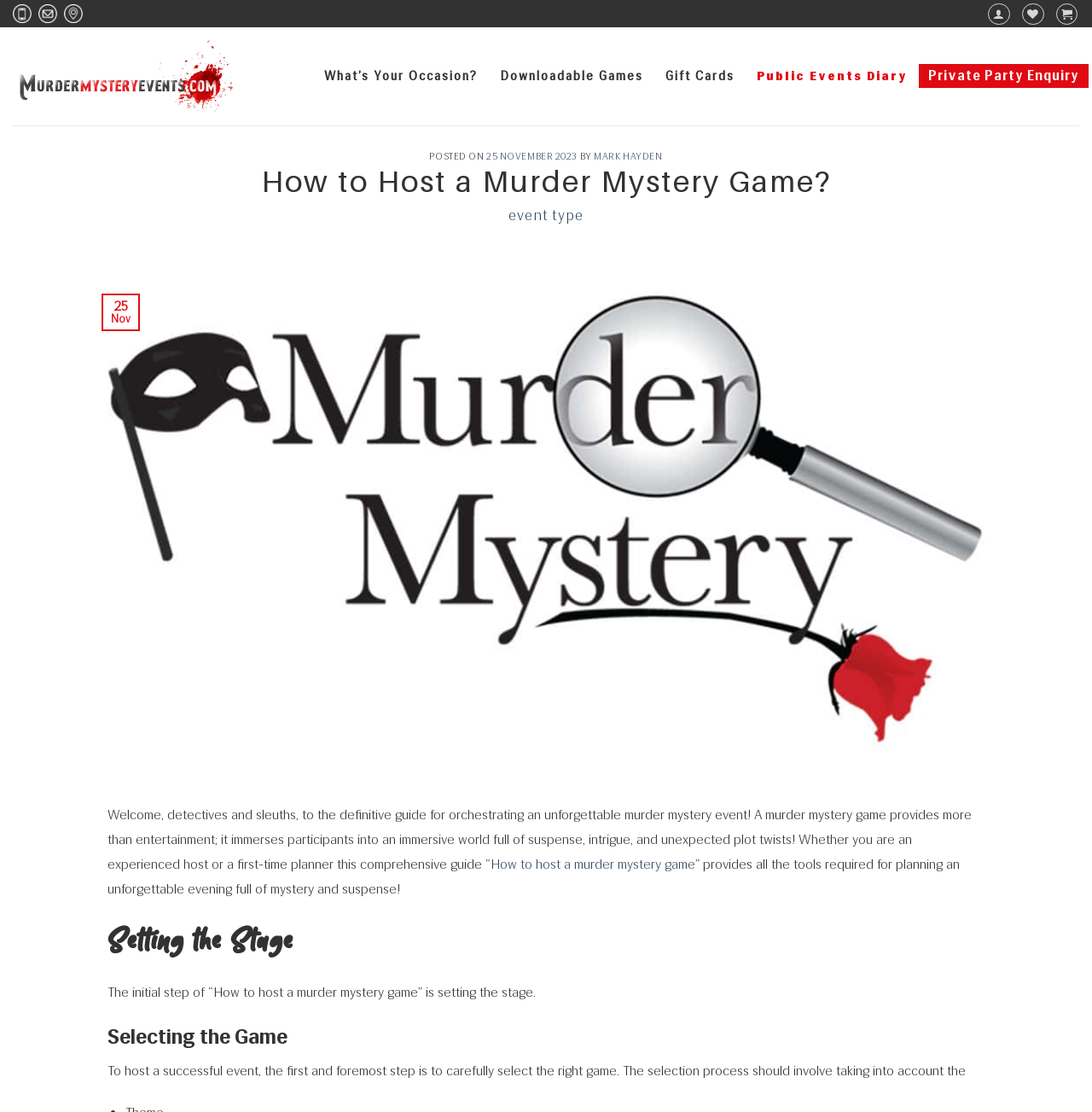Using the description: "Downloadable Games", determine the UI element's bounding box coordinates. Ensure the coordinates are in the format of four float numbers between 0 and 1, i.e., [left, top, right, bottom].

[0.458, 0.052, 0.589, 0.085]